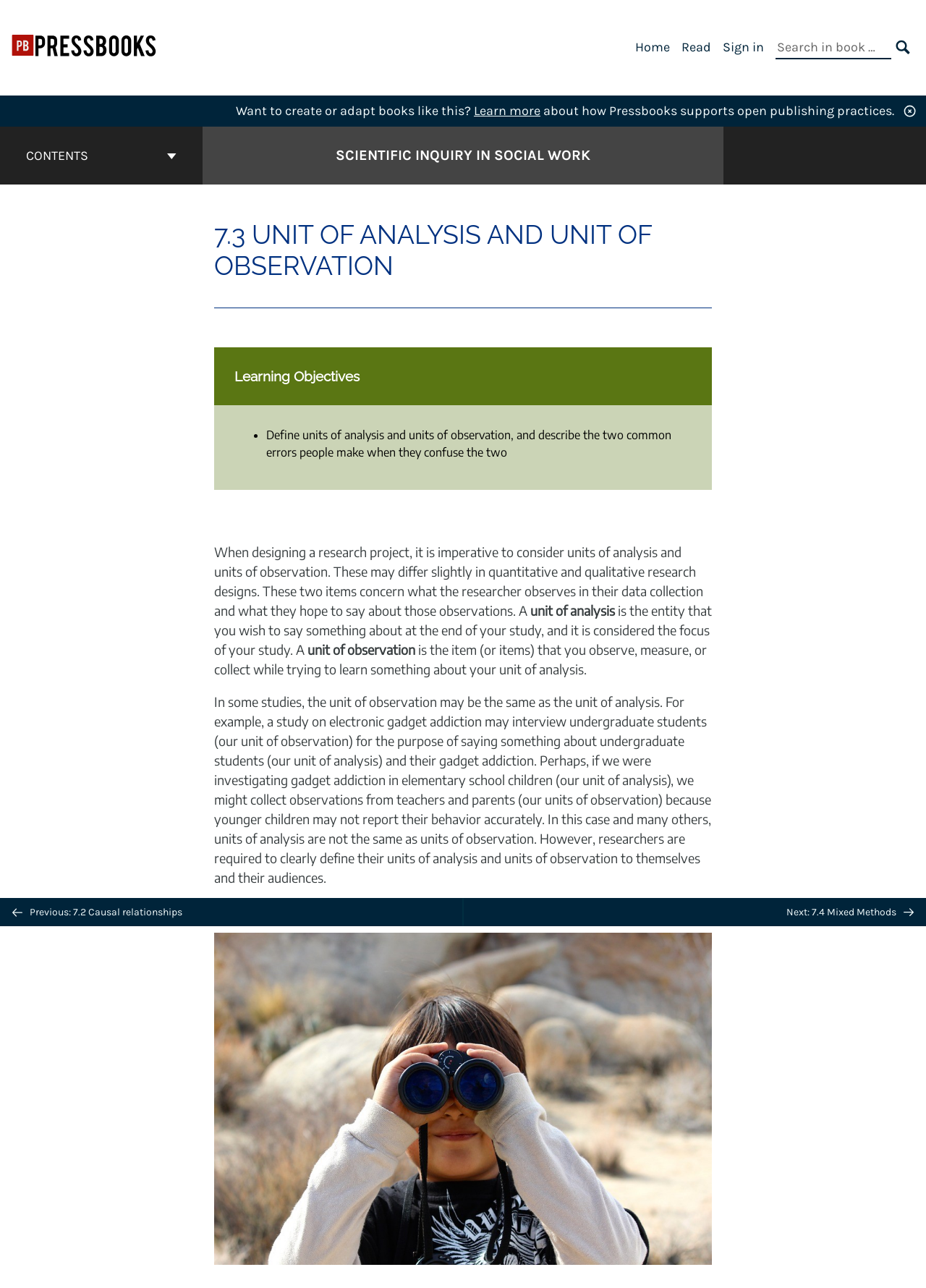Determine the bounding box coordinates of the clickable region to carry out the instruction: "Search in book".

[0.838, 0.028, 0.962, 0.046]